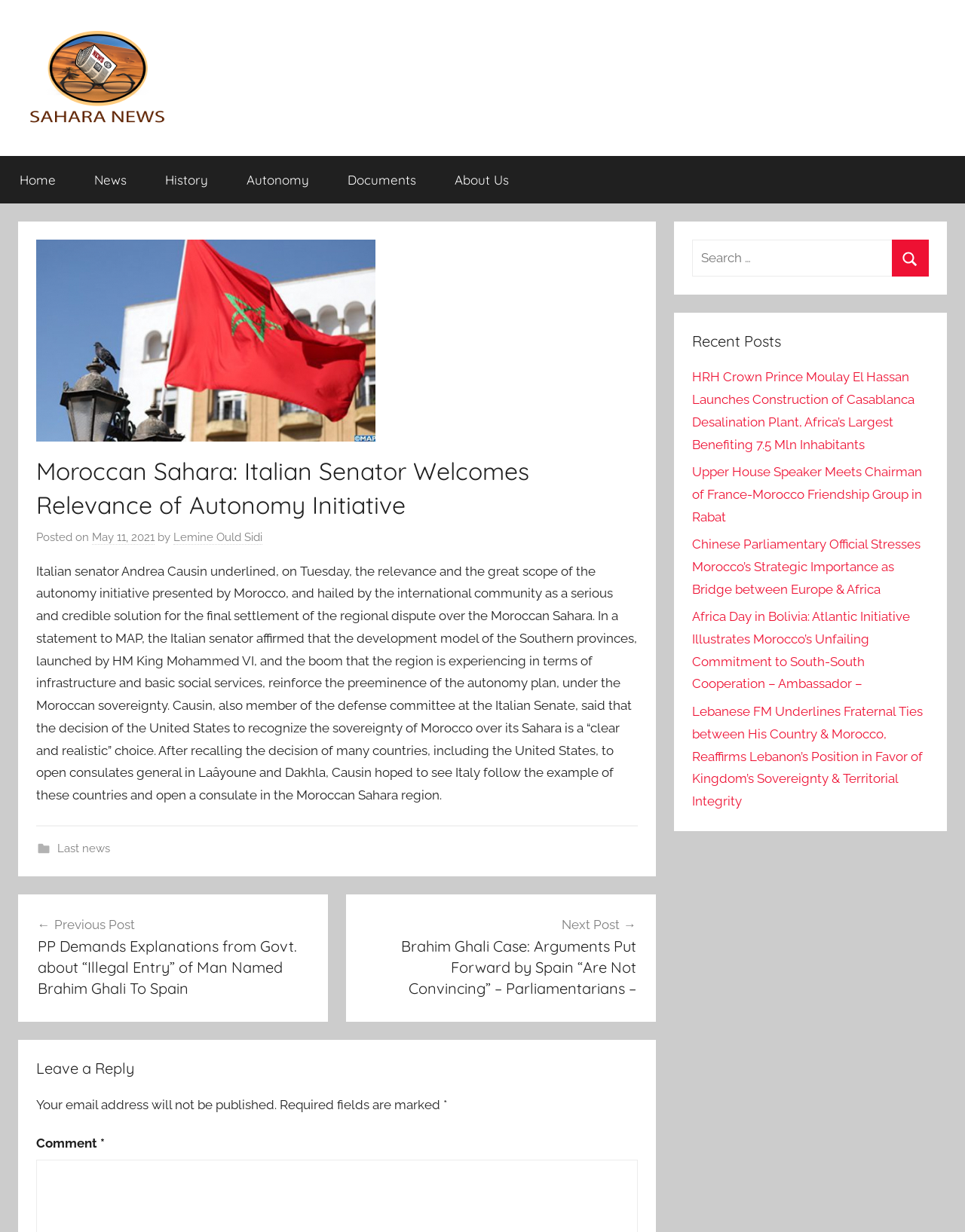What is the purpose of the search box?
Examine the image closely and answer the question with as much detail as possible.

The search box is located at the top-right corner of the webpage, and its purpose can be inferred from the label 'Search for:' and the presence of a search button next to it, indicating that users can enter keywords to search for news articles on the website.